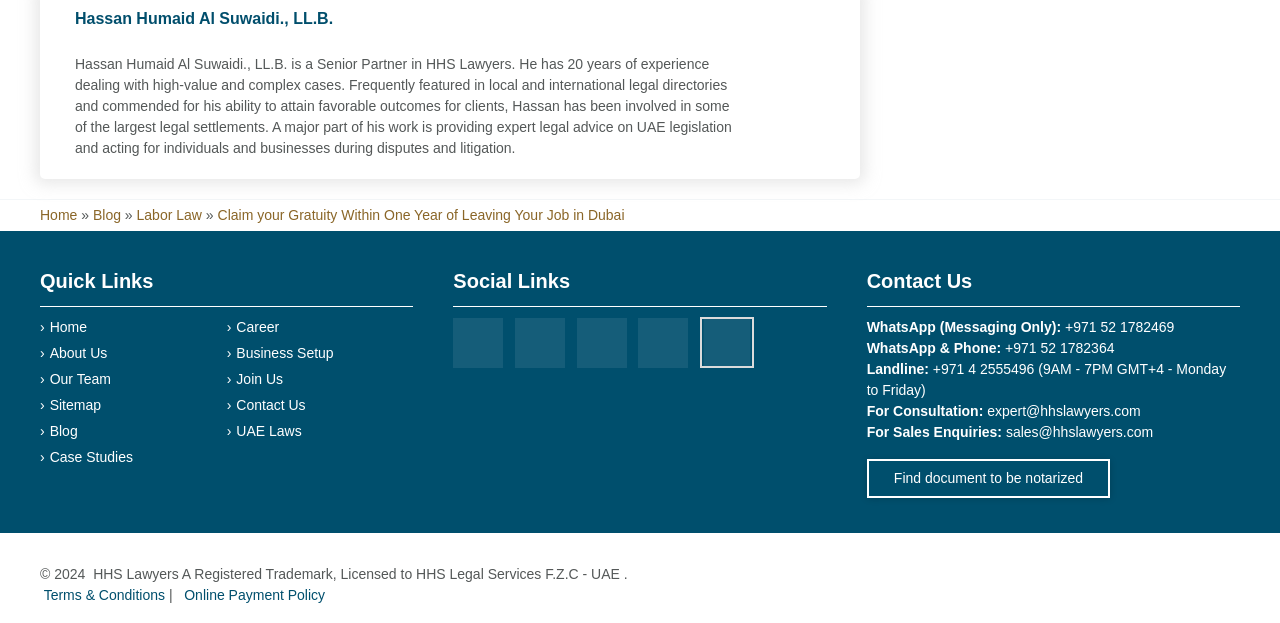Please locate the bounding box coordinates of the element that should be clicked to achieve the given instruction: "Find a document to be notarized".

[0.677, 0.737, 0.867, 0.799]